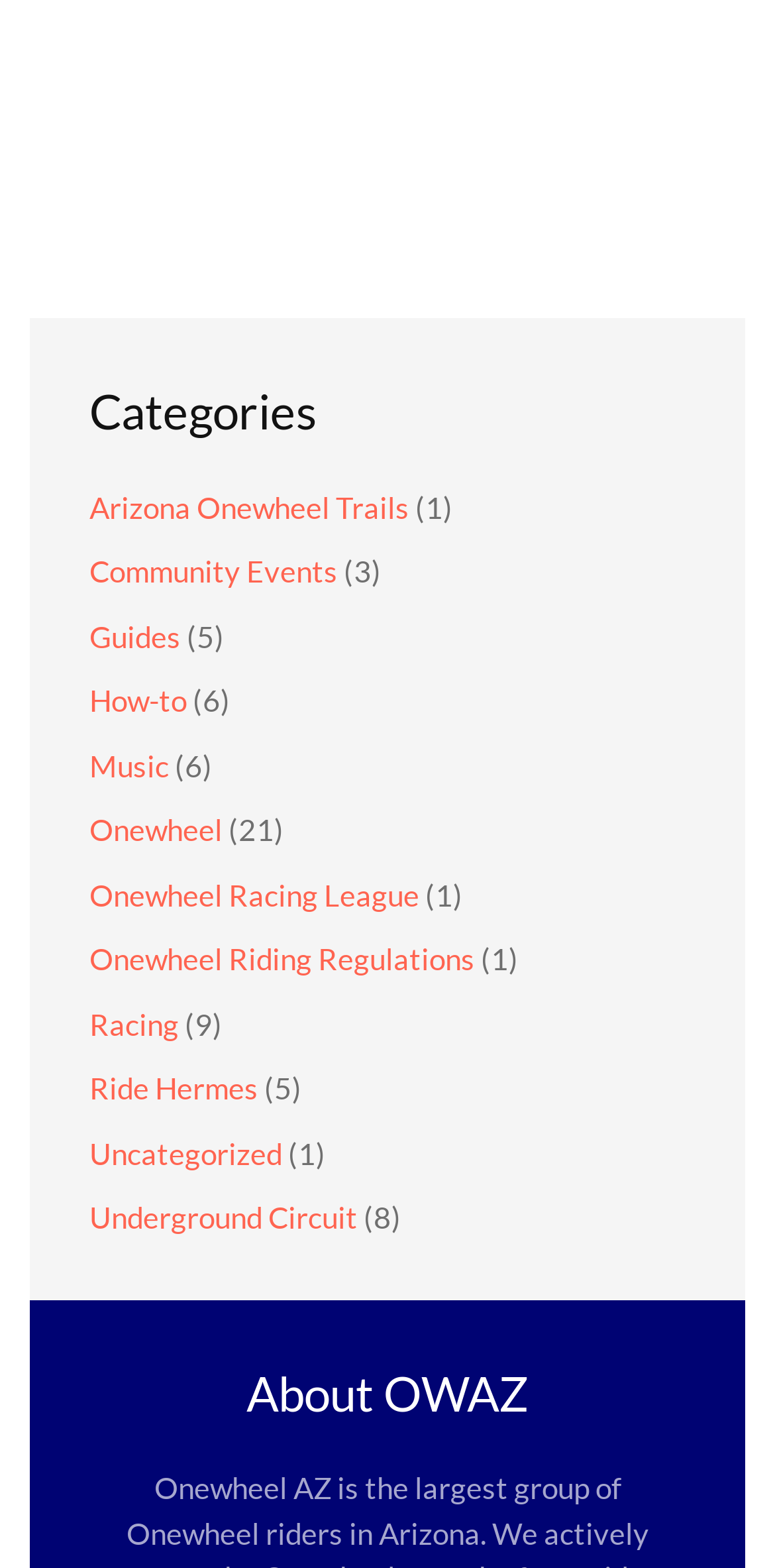How many community events are listed?
Provide a well-explained and detailed answer to the question.

The number of community events listed is 3, which is indicated by the StaticText element '(3)' located next to the 'Community Events' link with a bounding box of [0.436, 0.353, 0.492, 0.376].